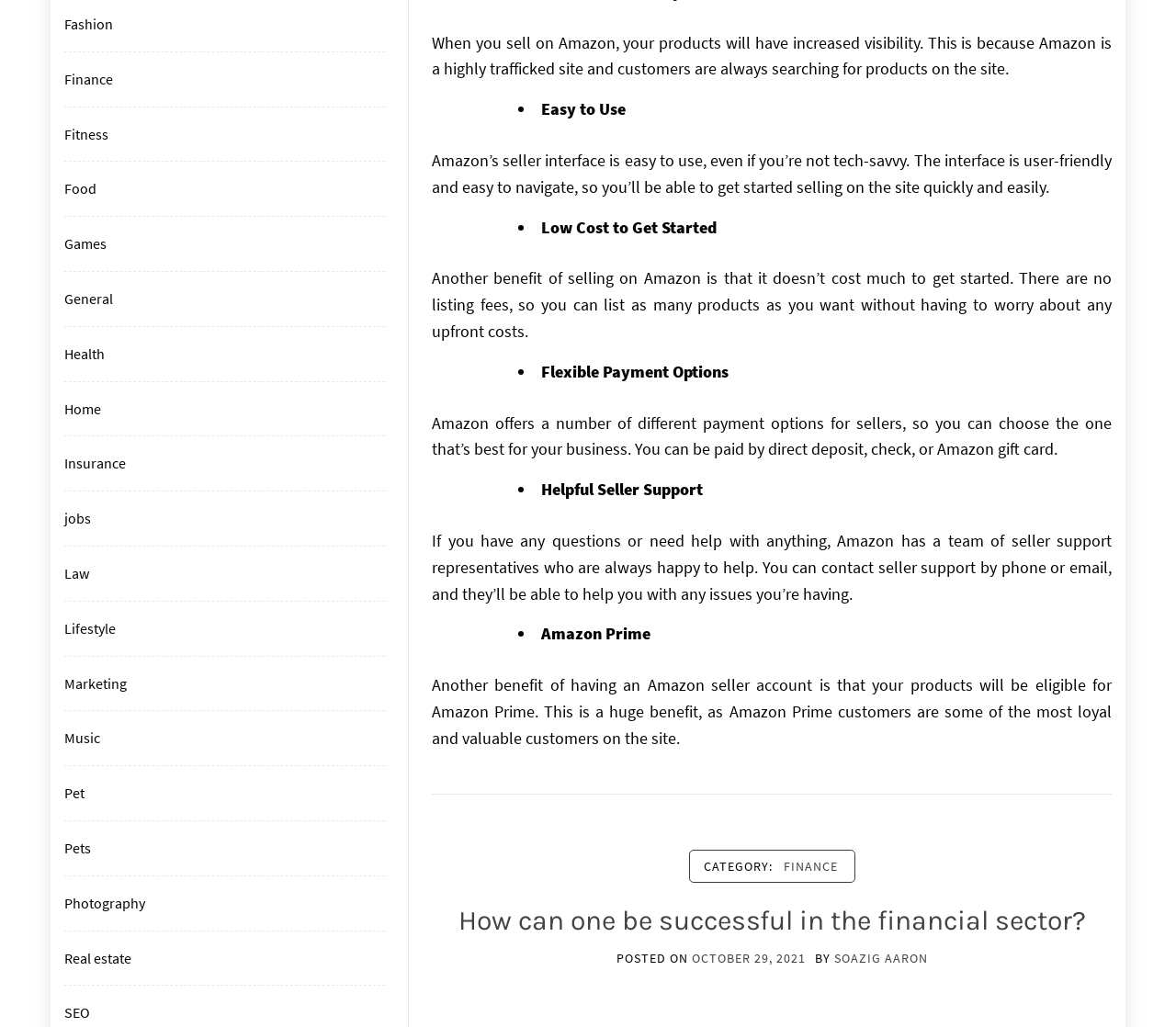Locate the bounding box coordinates of the area you need to click to fulfill this instruction: 'Browse the 'Insurance' section'. The coordinates must be in the form of four float numbers ranging from 0 to 1: [left, top, right, bottom].

[0.051, 0.439, 0.107, 0.464]